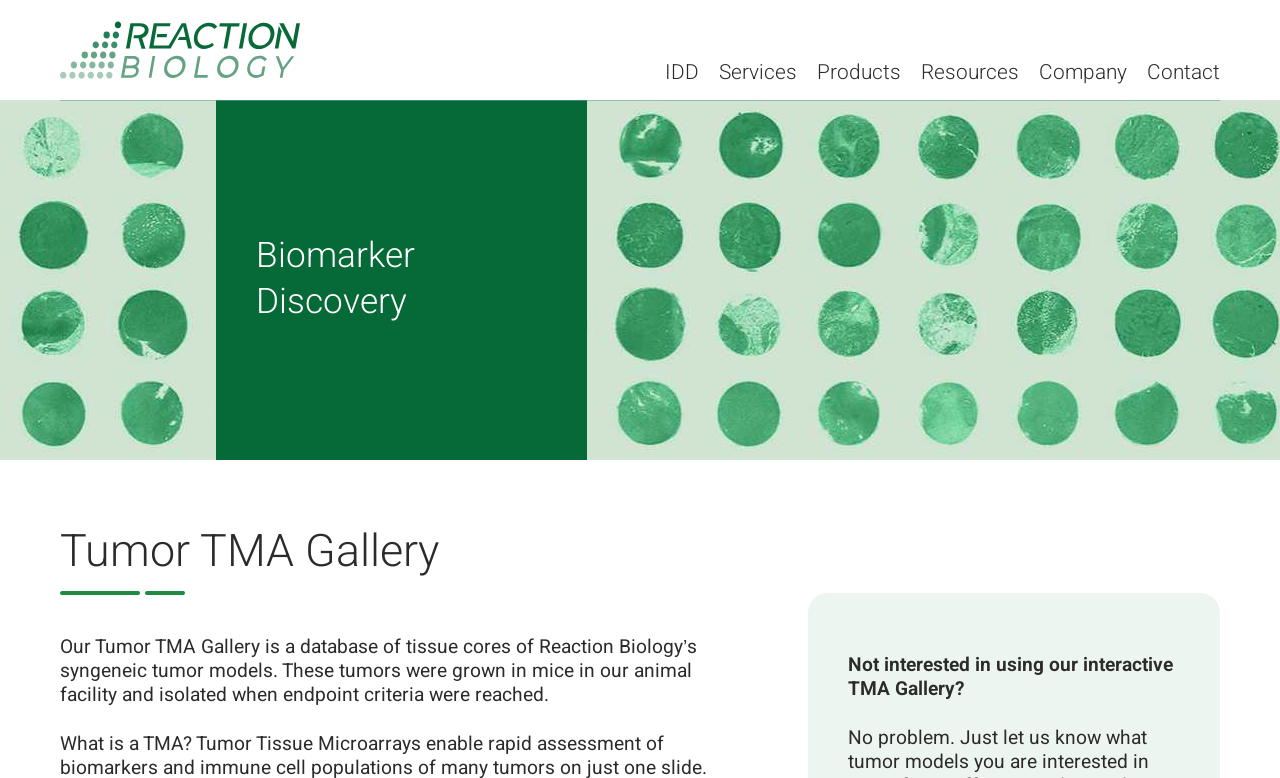Using the description "Custom Peptide Services", predict the bounding box of the relevant HTML element.

[0.059, 0.086, 0.337, 0.12]